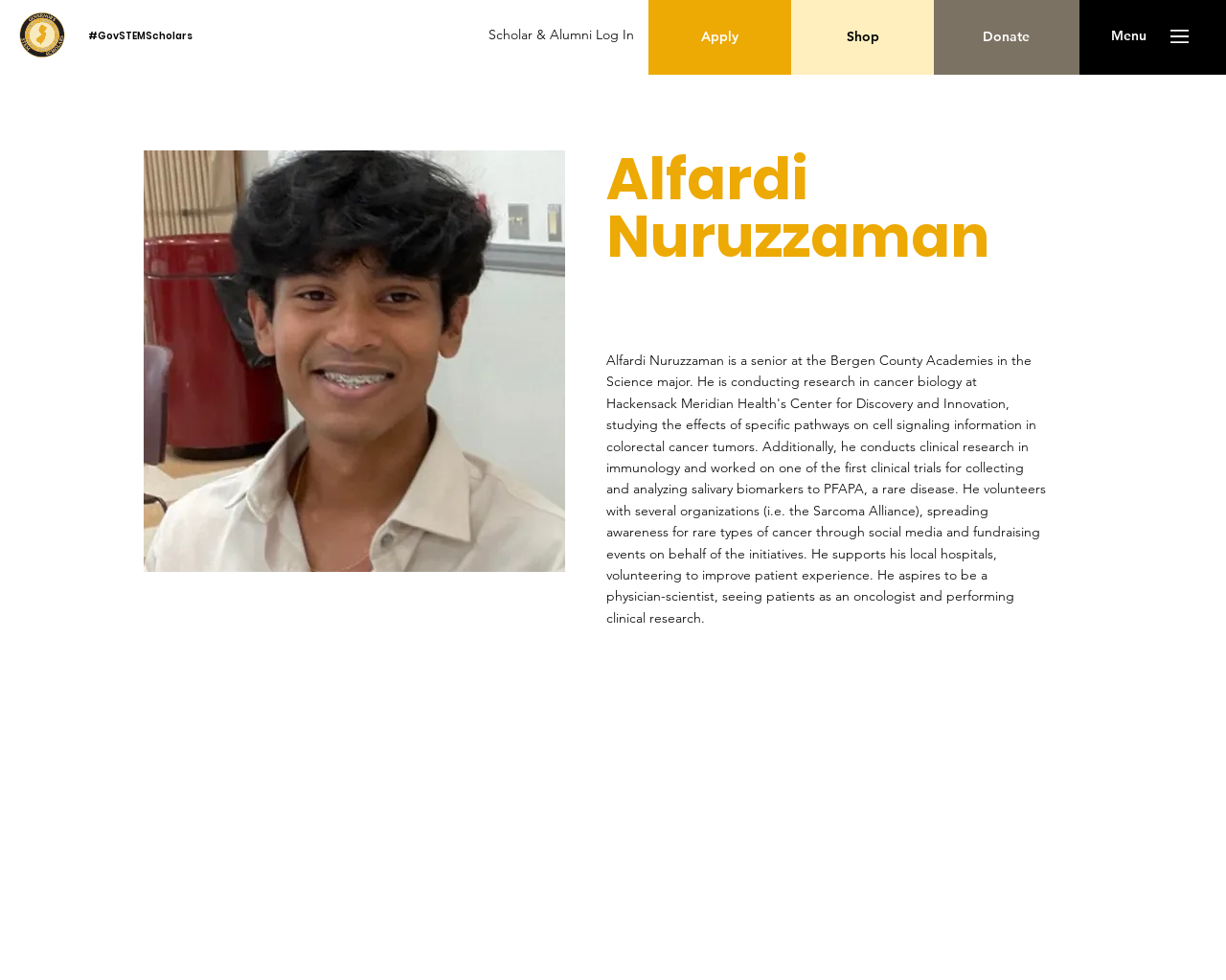Given the element description Shop, identify the bounding box coordinates for the UI element on the webpage screenshot. The format should be (top-left x, top-left y, bottom-right x, bottom-right y), with values between 0 and 1.

[0.645, 0.0, 0.762, 0.076]